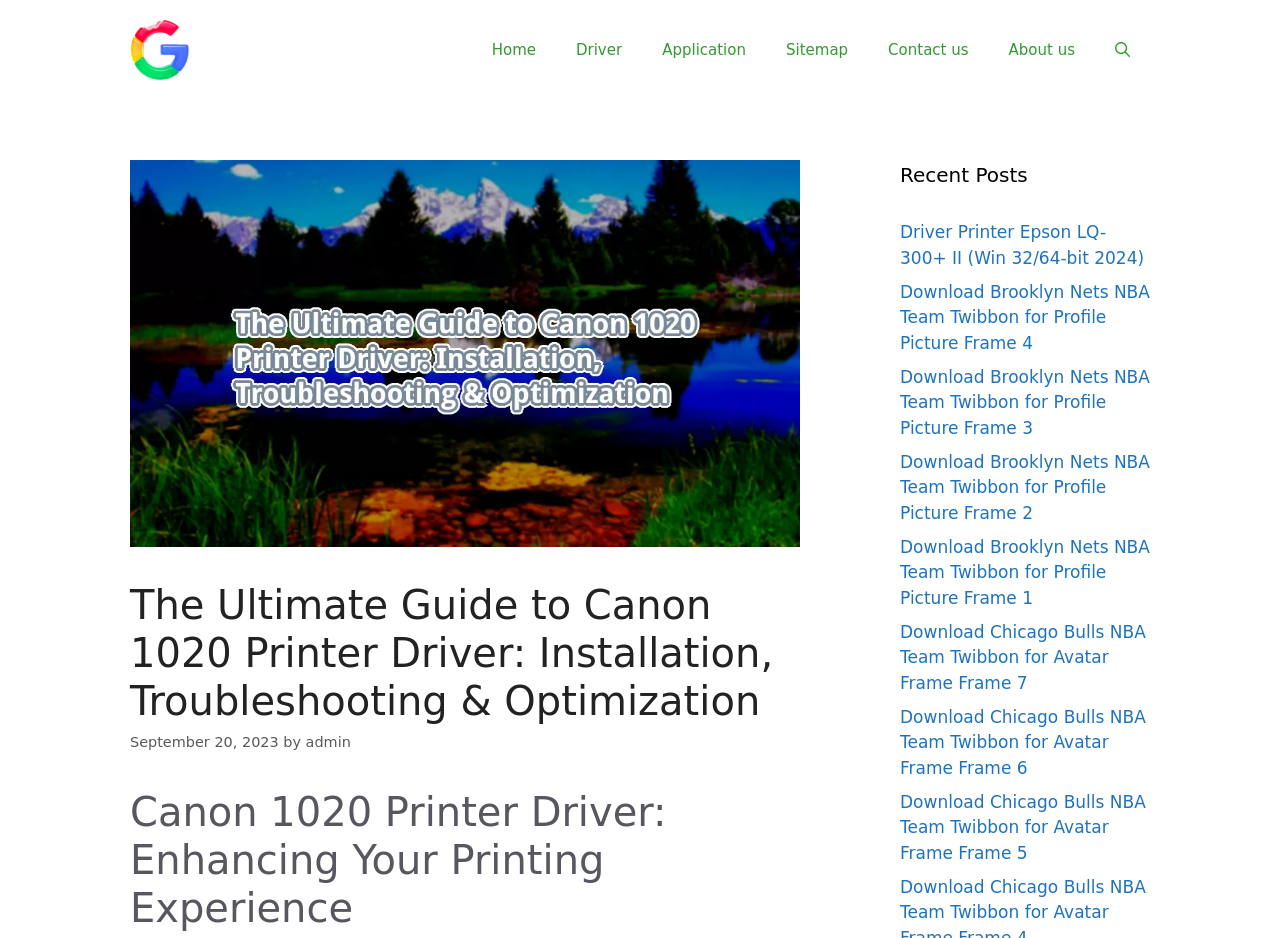Please identify the bounding box coordinates of the area I need to click to accomplish the following instruction: "search for something".

[0.855, 0.021, 0.898, 0.085]